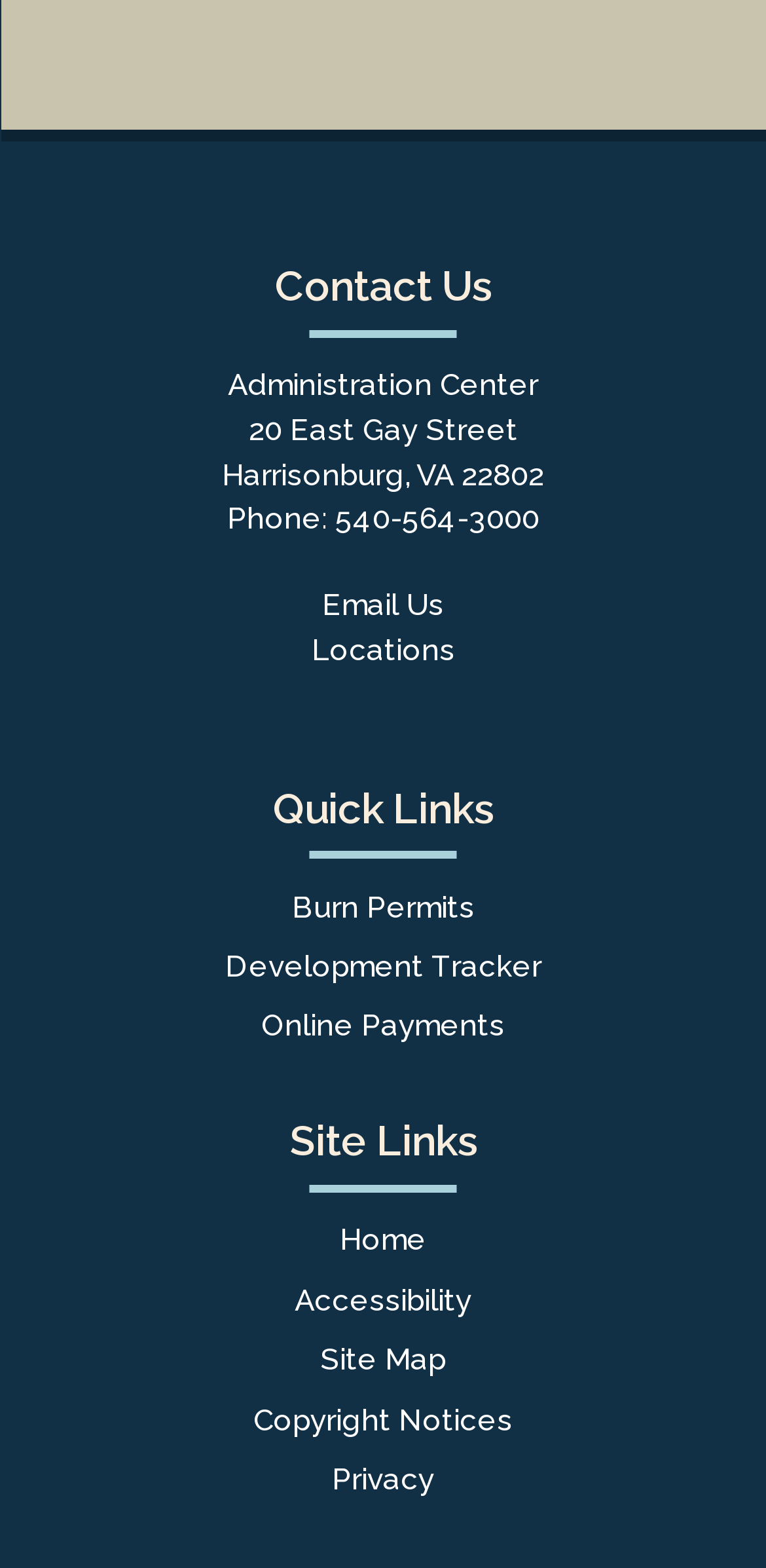What is the link to make online payments? Look at the image and give a one-word or short phrase answer.

Online Payments